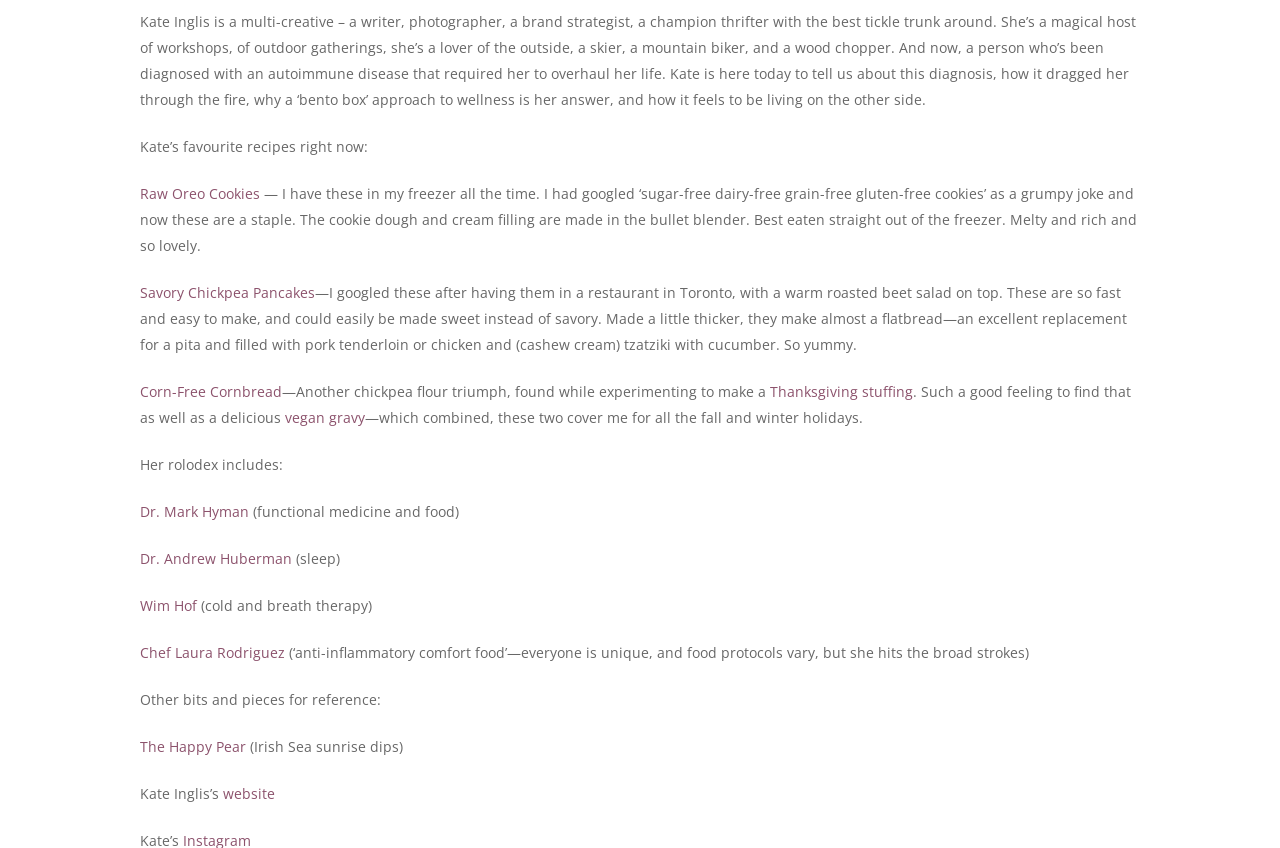Please specify the bounding box coordinates for the clickable region that will help you carry out the instruction: "Visit Dr. Mark Hyman's website".

[0.109, 0.592, 0.195, 0.615]